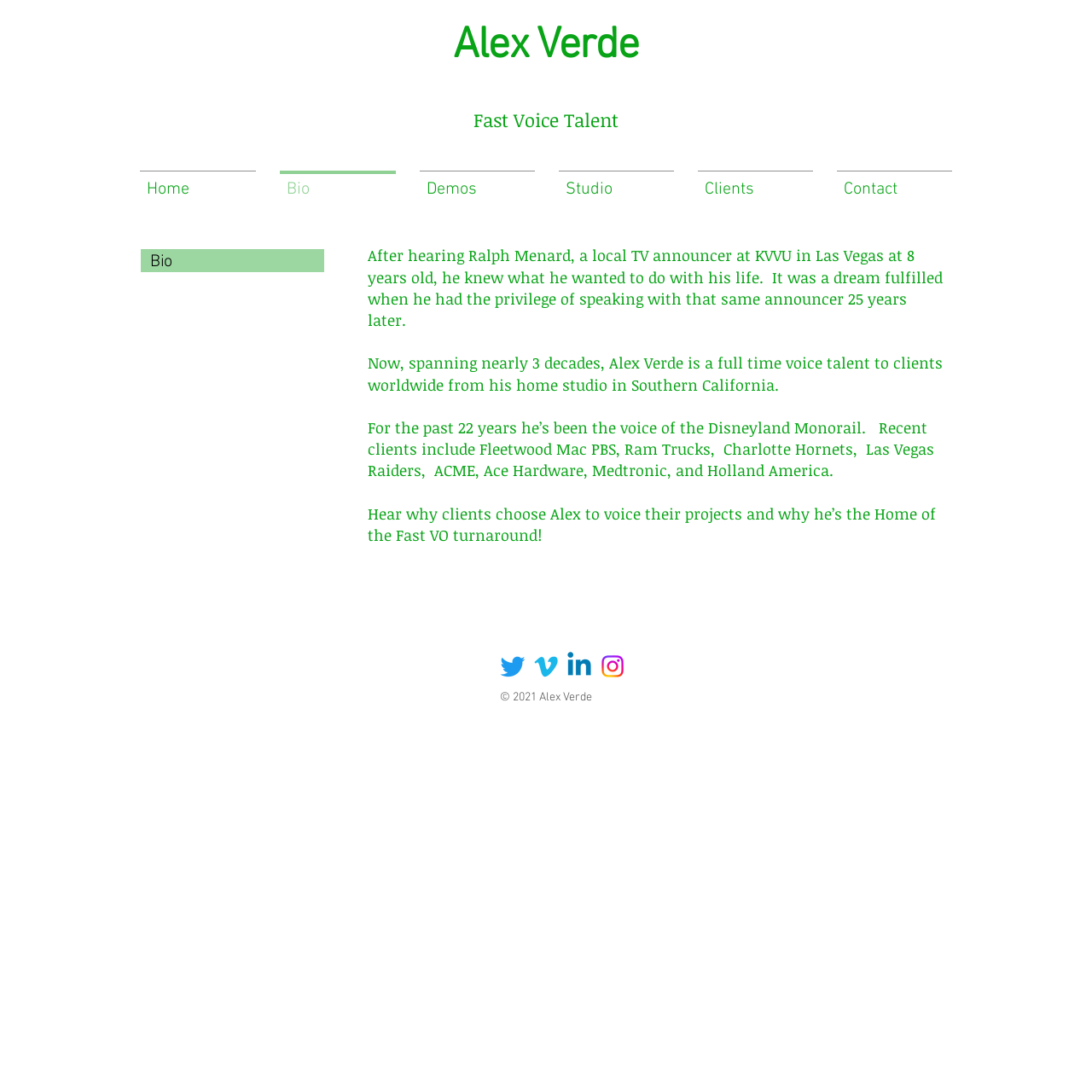Based on the visual content of the image, answer the question thoroughly: What social media platforms are listed in the Social Bar?

The Social Bar section of the webpage lists four social media platforms, which are Twitter, Vimeo, Linkedin, and Instagram, each with a corresponding link and image element.